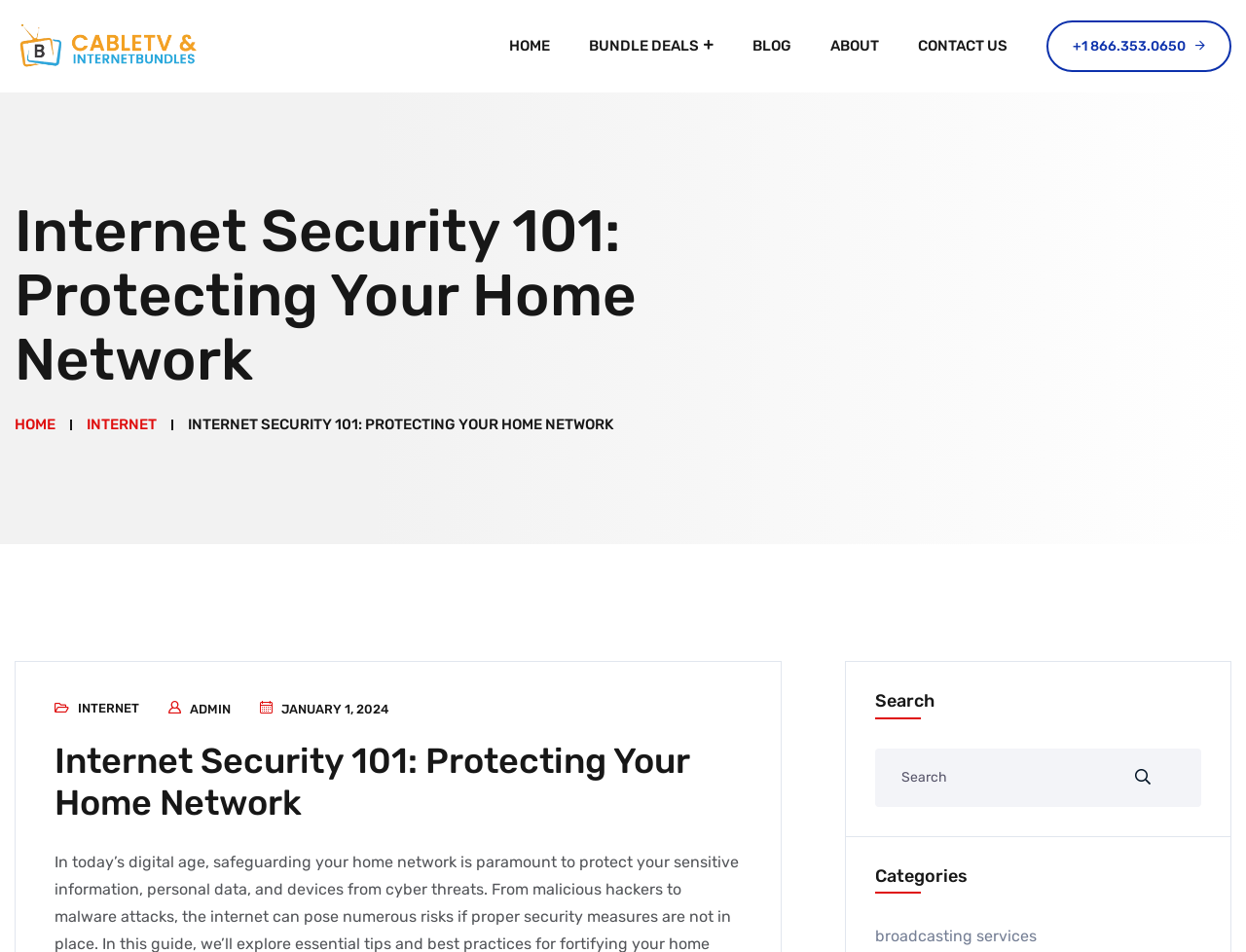Give a detailed explanation of the elements present on the webpage.

The webpage is about Internet Security 101, focusing on protecting home networks. At the top left, there is a link to "cable tv and internet bundles" accompanied by an image. Above the main content, there is a navigation menu with links to "HOME", "BUNDLE DEALS", "BLOG", "ABOUT", and "CONTACT US". The phone number "+1 866.353.0650" is also displayed.

The main heading "Internet Security 101: Protecting Your Home Network" is prominently displayed. Below it, there is a navigation section with breadcrumbs, showing the path "HOME" > "INTERNET" > "INTERNET SECURITY 101: PROTECTING YOUR HOME NETWORK". 

On the right side, there is a search bar with a required textbox and a search button. Above the search bar, there is a heading "Search". Below the search bar, there is a heading "Categories" with a link to "broadcasting services".

The webpage has a total of 5 links in the top navigation menu, 5 links in the breadcrumb navigation, and 2 additional links on the right side. There are 4 headings and 1 image on the page.